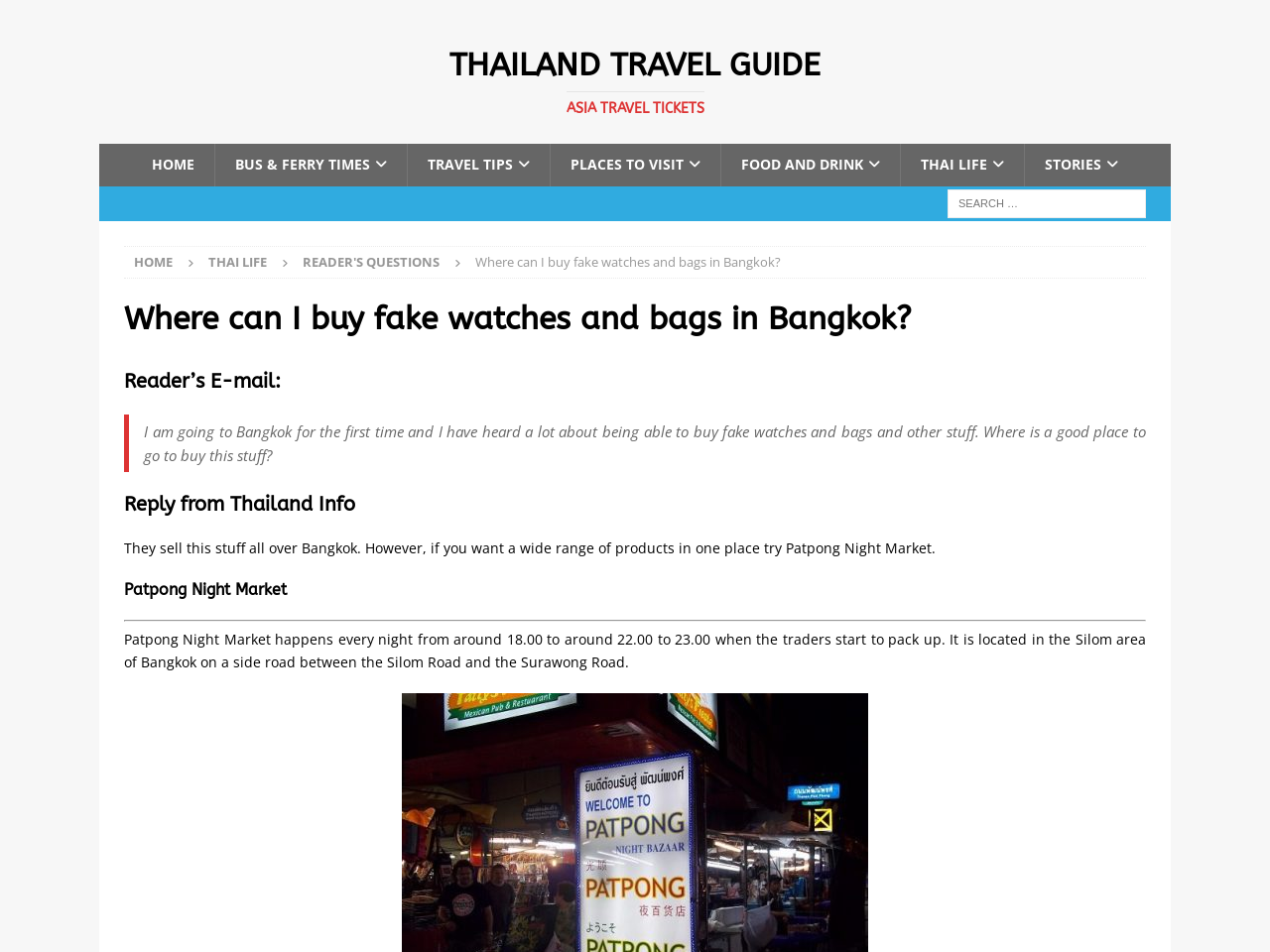What time does Patpong Night Market start?
Provide a detailed answer to the question using information from the image.

According to the webpage, Patpong Night Market happens every night from around 18.00 to around 22.00 to 23.00 when the traders start to pack up.